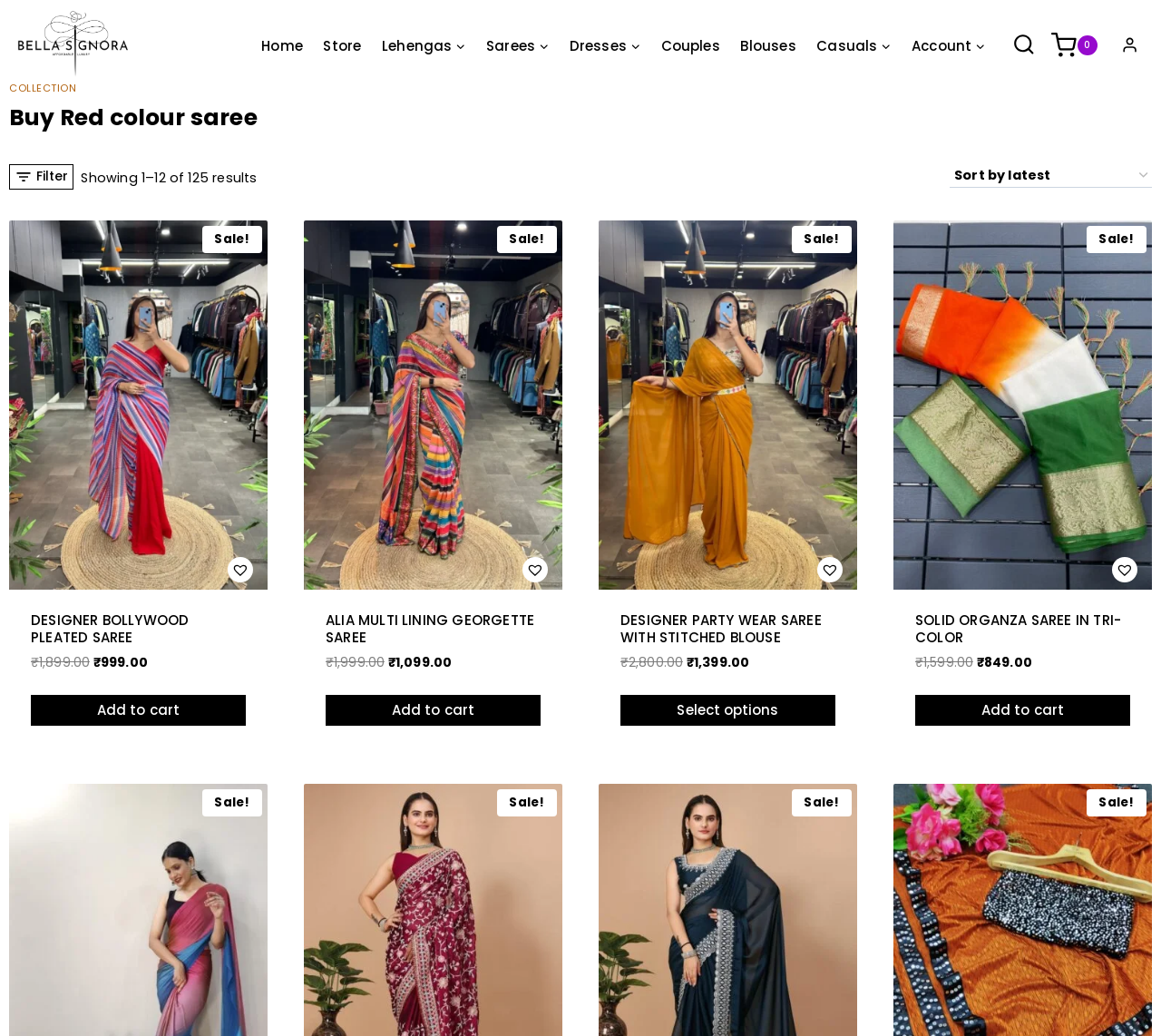What is the logo of the website?
Provide a concise answer using a single word or phrase based on the image.

Bella-signora-logo